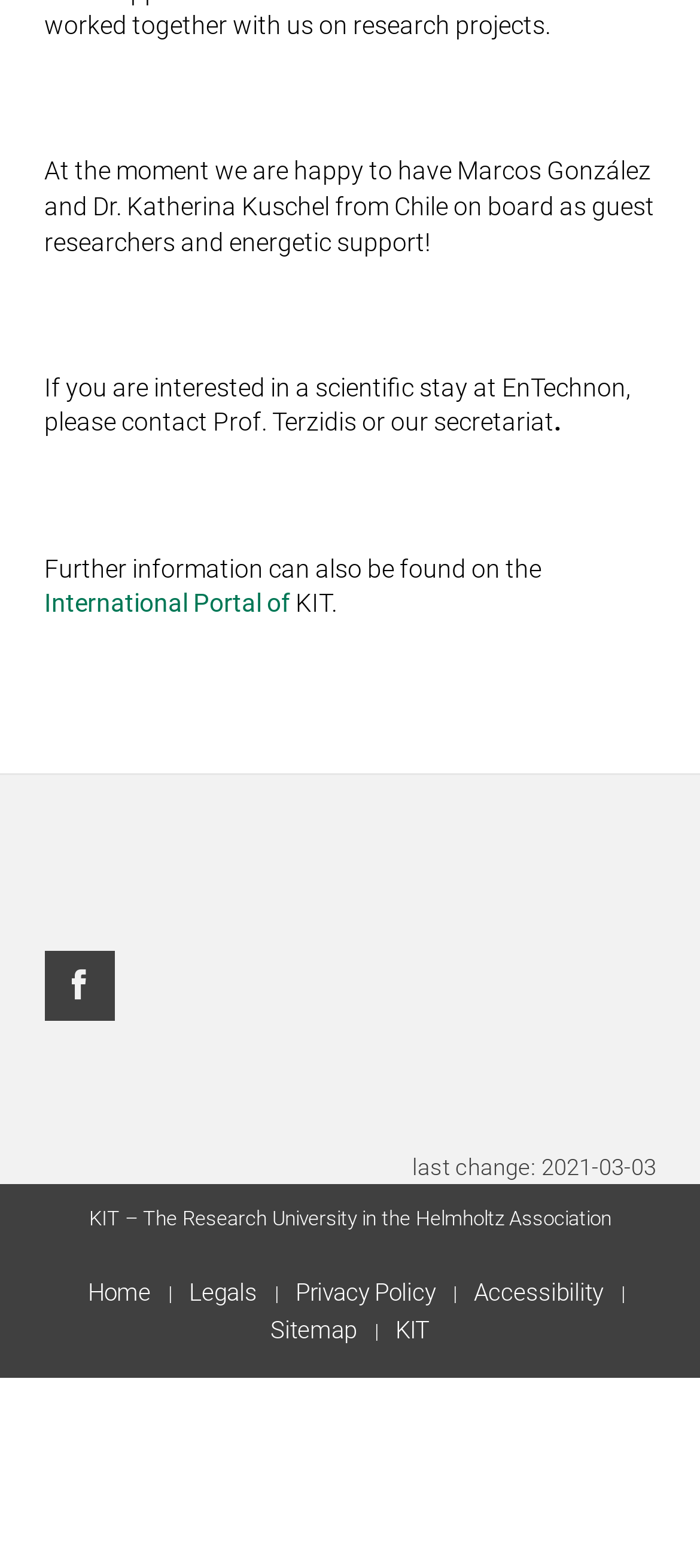Determine the bounding box coordinates of the clickable region to execute the instruction: "check the Facebook Profile". The coordinates should be four float numbers between 0 and 1, denoted as [left, top, right, bottom].

[0.063, 0.606, 0.163, 0.651]